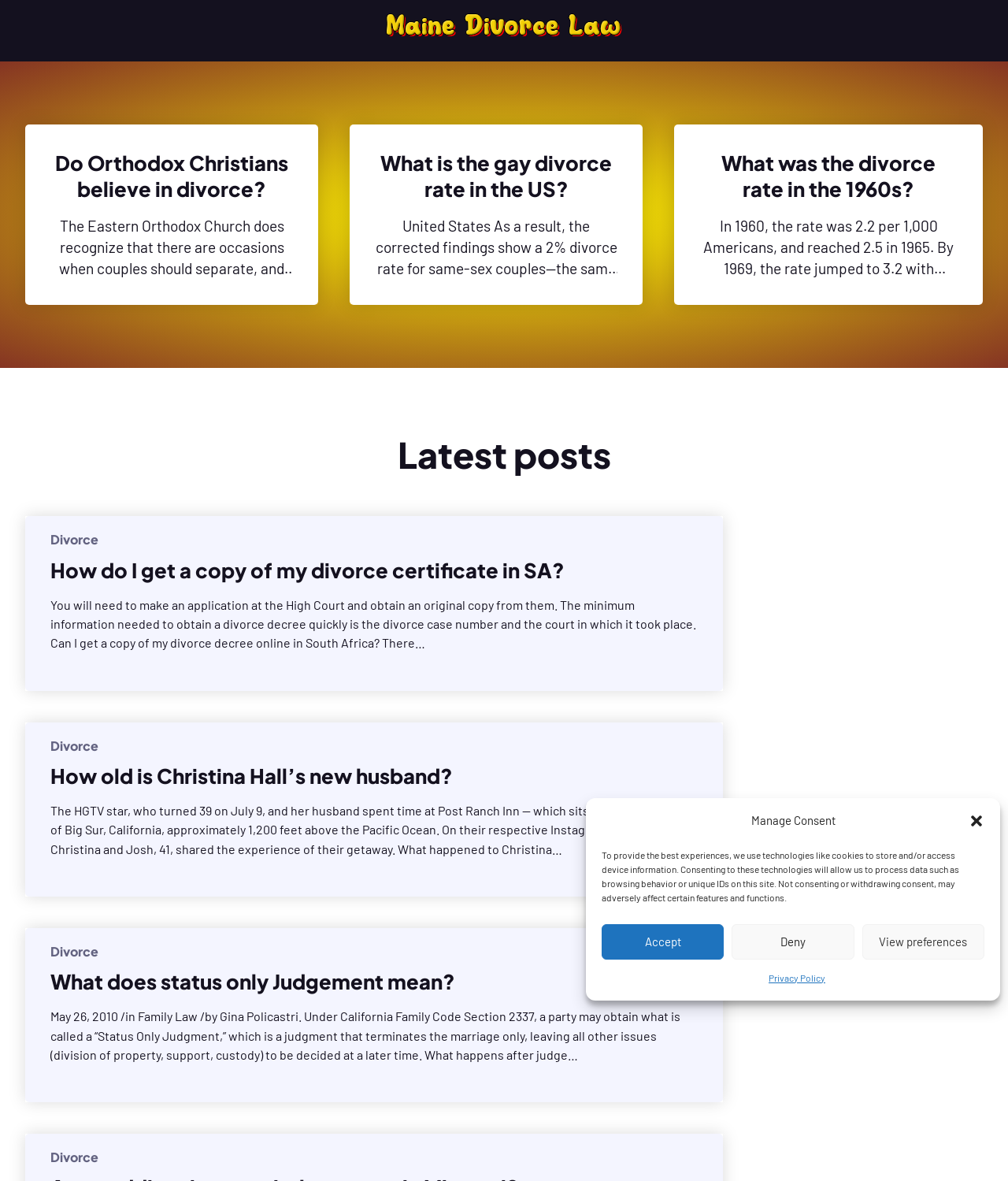Please give the bounding box coordinates of the area that should be clicked to fulfill the following instruction: "Read the 'Do Orthodox Christians believe in divorce?' article". The coordinates should be in the format of four float numbers from 0 to 1, i.e., [left, top, right, bottom].

[0.05, 0.127, 0.291, 0.171]